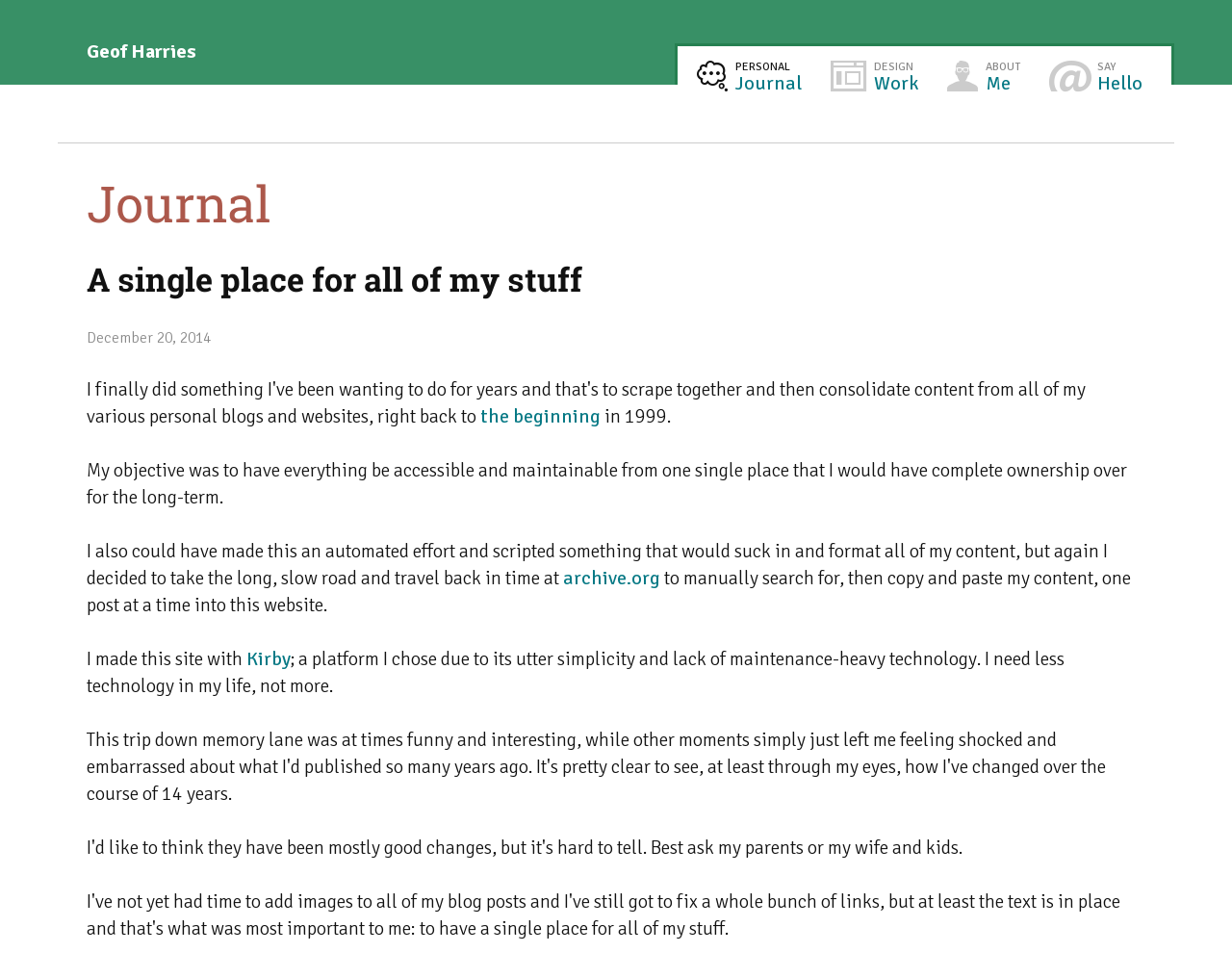Please determine the bounding box coordinates of the element to click on in order to accomplish the following task: "read about the author". Ensure the coordinates are four float numbers ranging from 0 to 1, i.e., [left, top, right, bottom].

[0.769, 0.054, 0.836, 0.109]